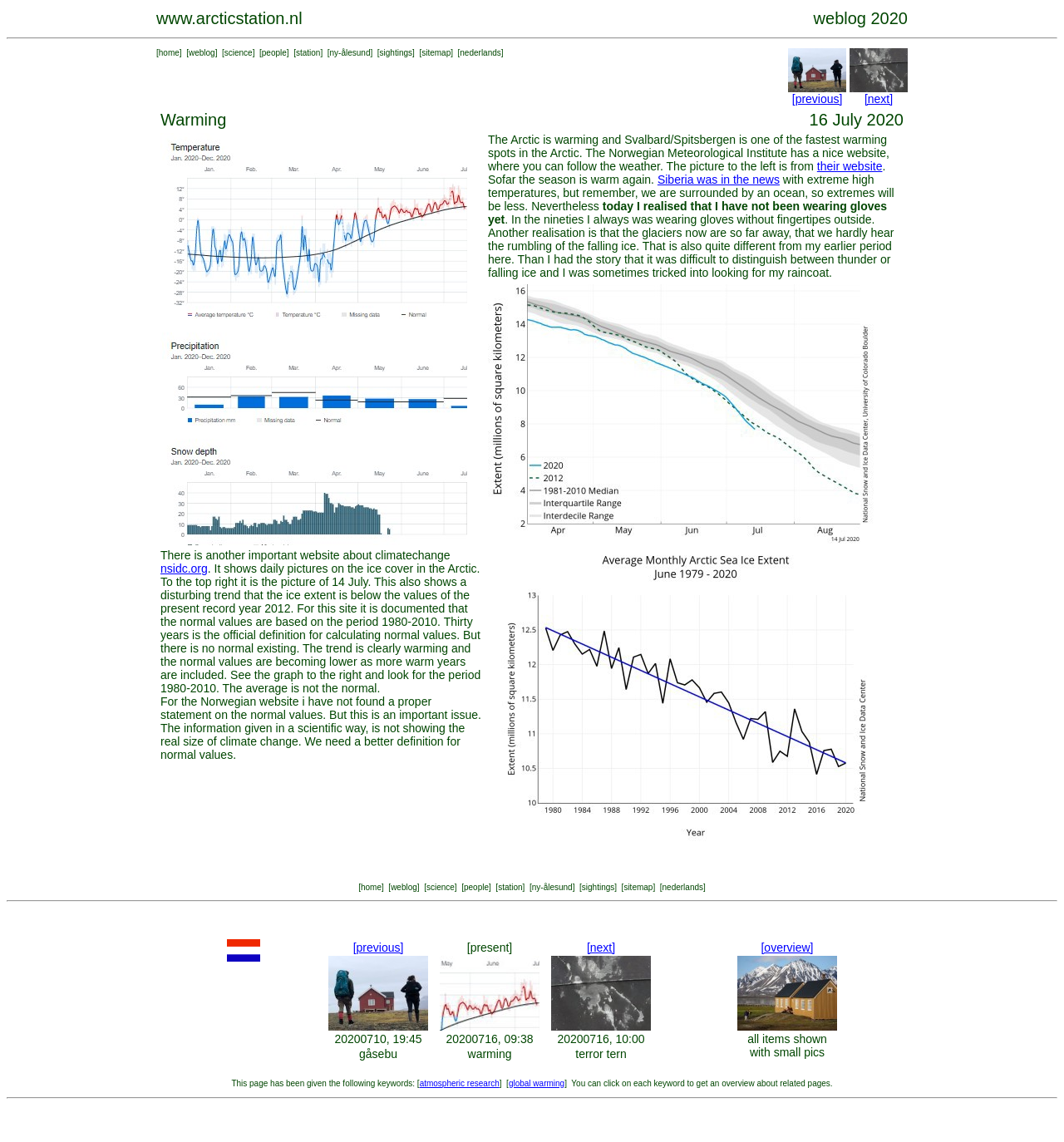Determine the bounding box coordinates for the area that should be clicked to carry out the following instruction: "Search for something".

None